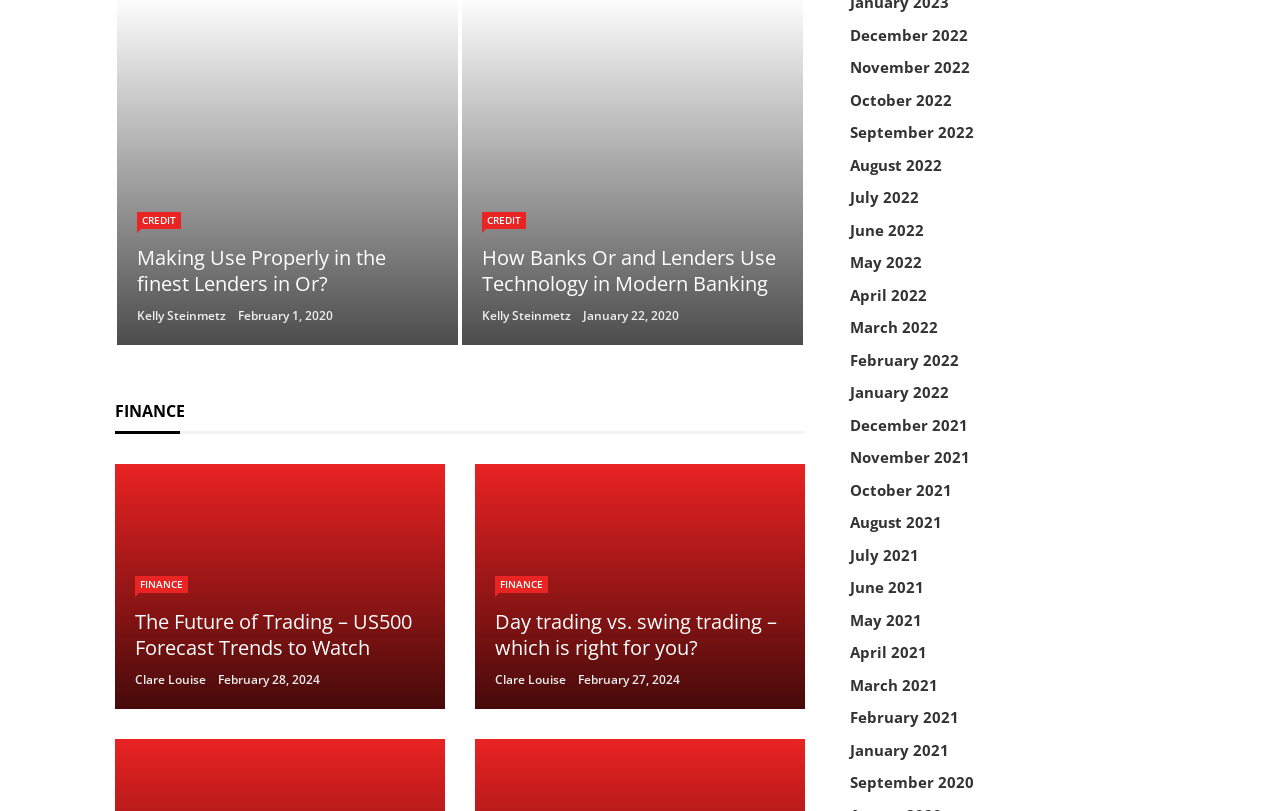Determine the bounding box for the UI element described here: "VISIT US ON VIMEO".

None